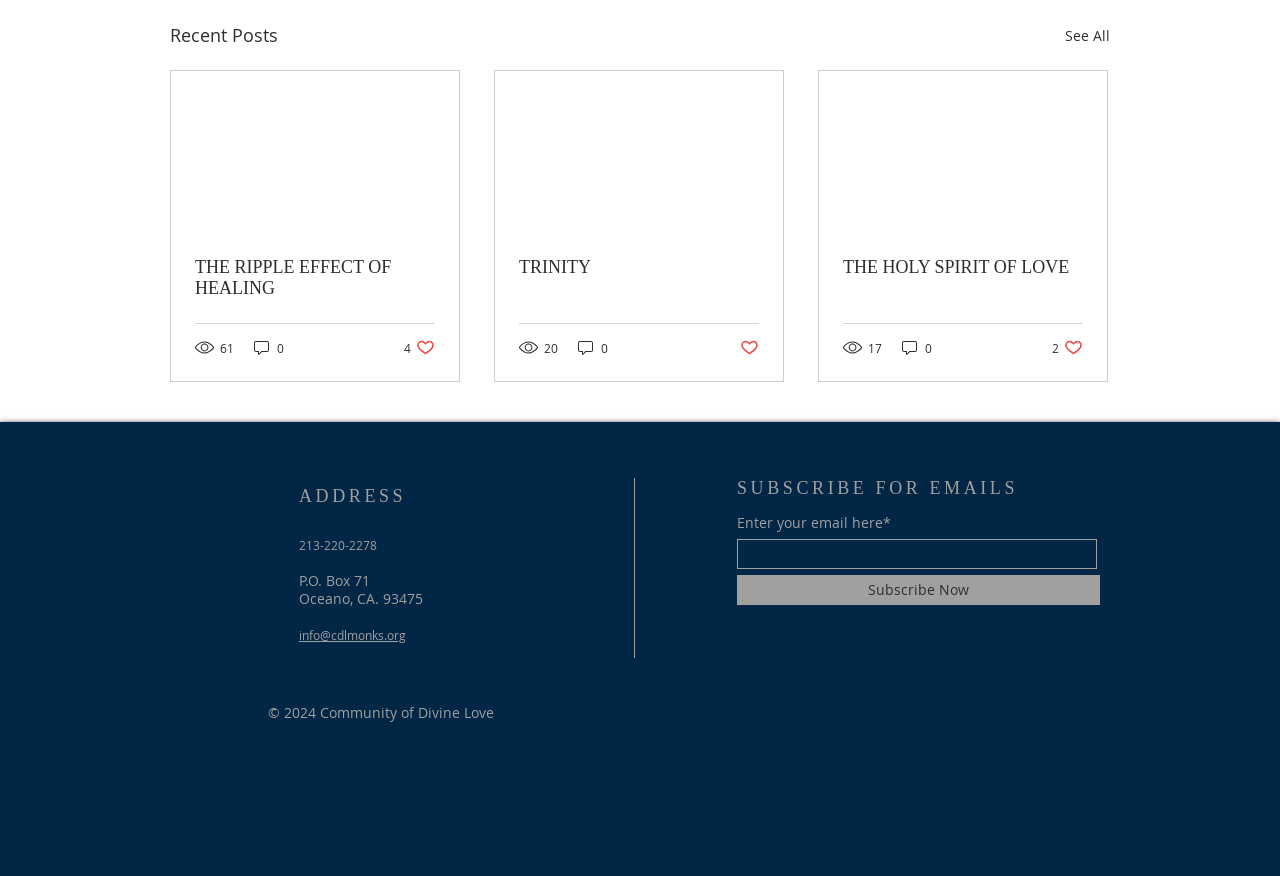Determine the bounding box for the UI element as described: "Breast Implant Illness". The coordinates should be represented as four float numbers between 0 and 1, formatted as [left, top, right, bottom].

None